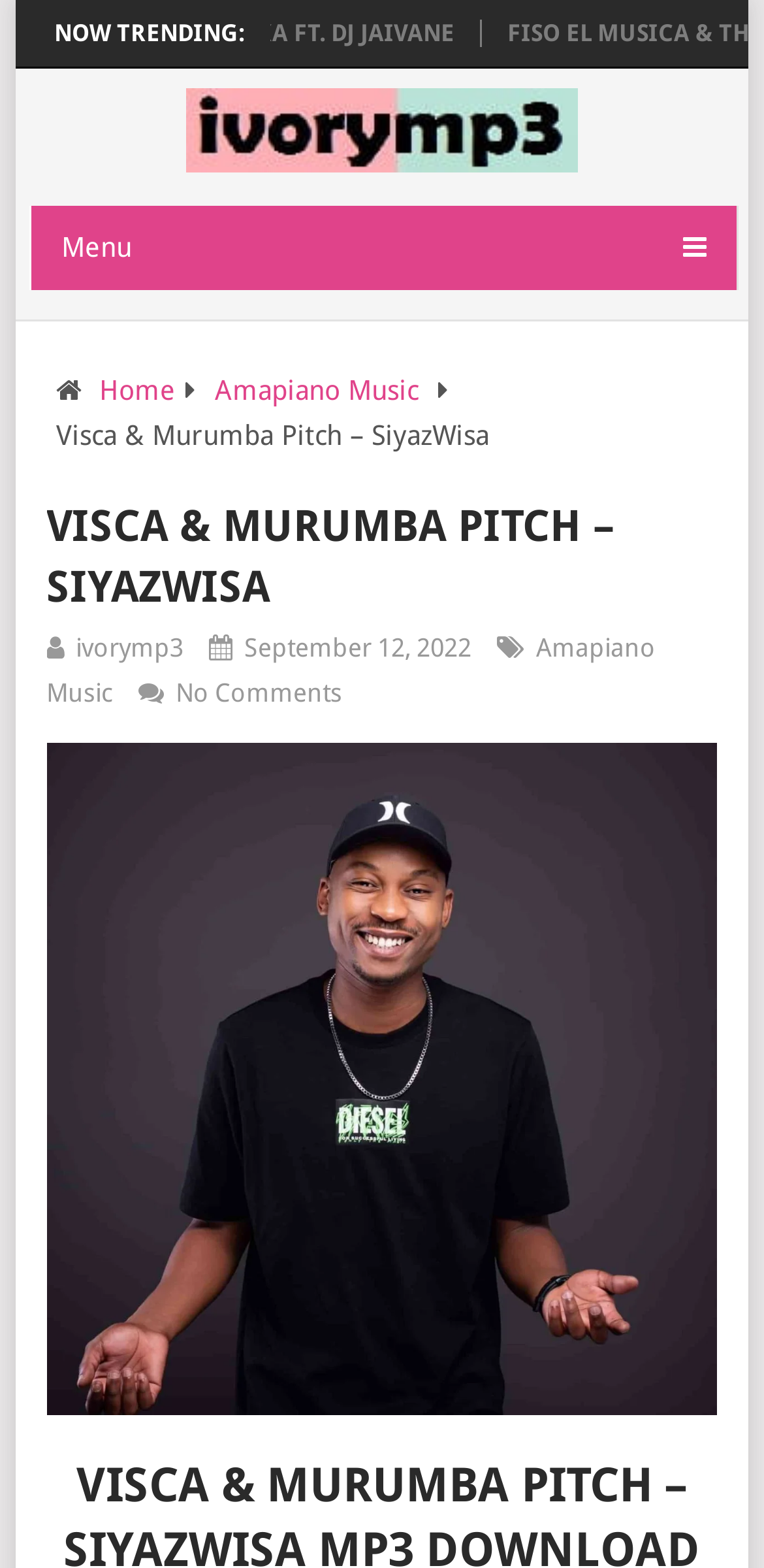Determine the bounding box coordinates (top-left x, top-left y, bottom-right x, bottom-right y) of the UI element described in the following text: Amapiano Music

[0.281, 0.239, 0.547, 0.259]